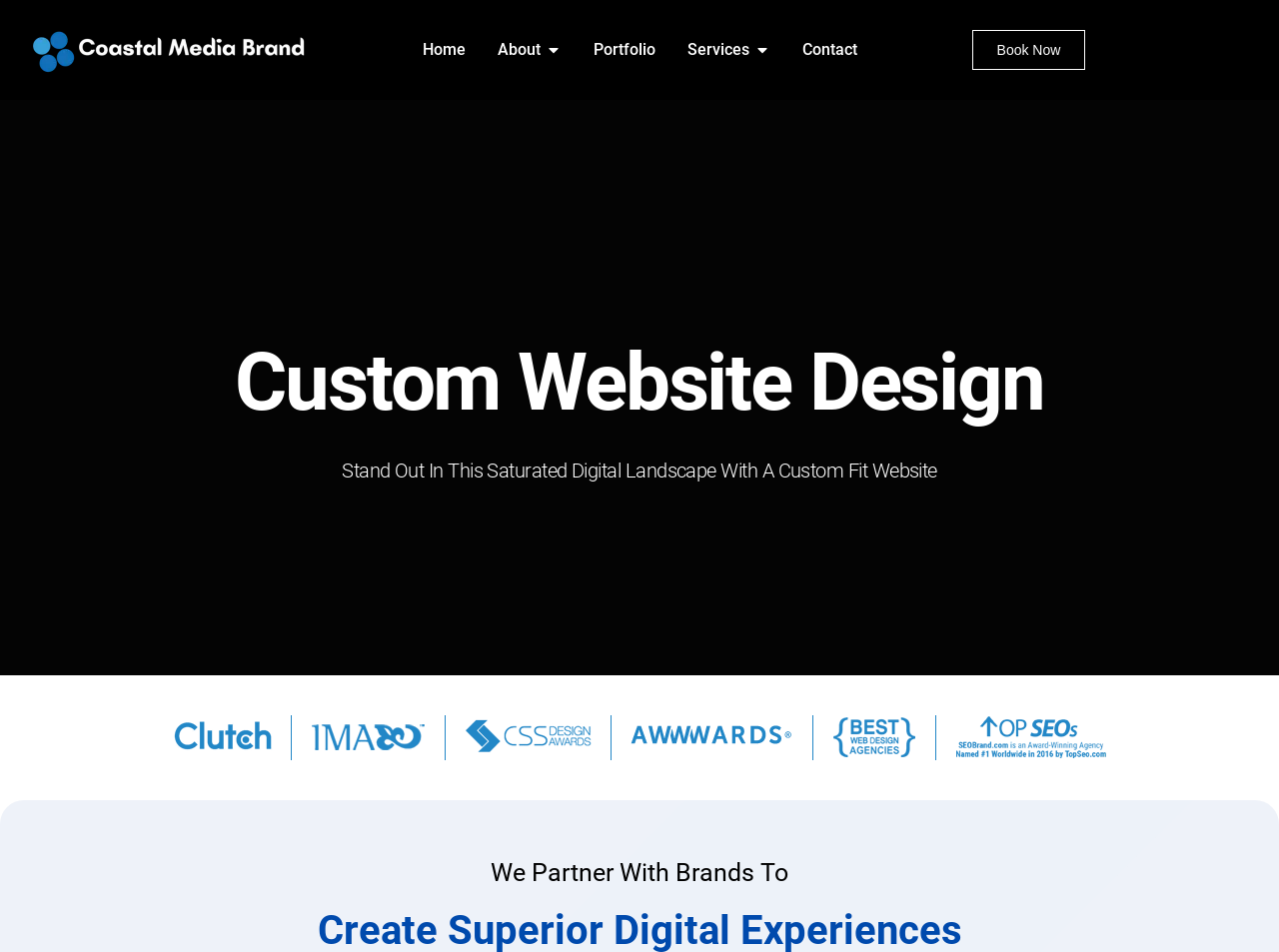What is the text on the top-left corner of the webpage?
Based on the image, answer the question with a single word or brief phrase.

Coastal Media Brand